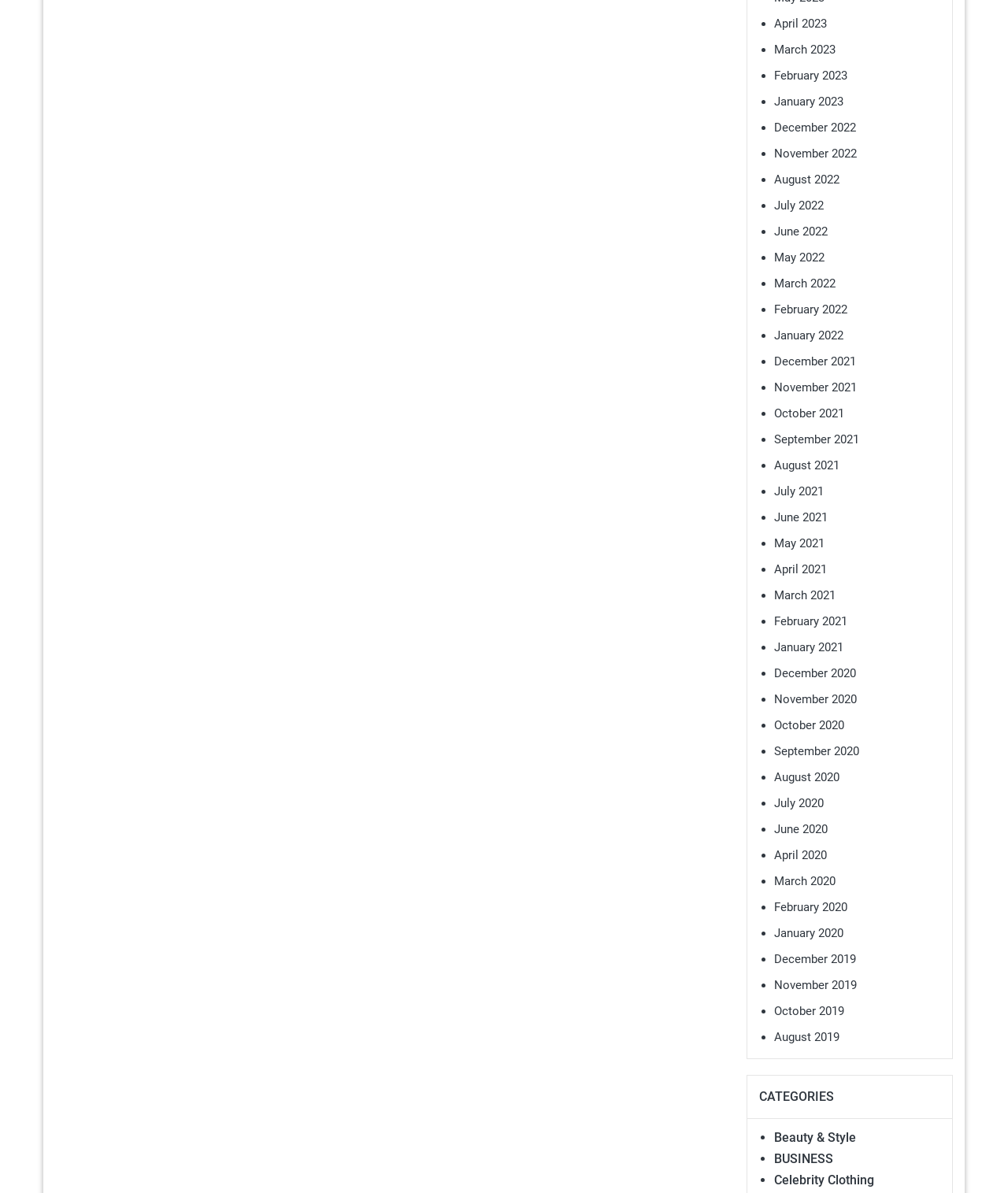Please find the bounding box coordinates of the element that you should click to achieve the following instruction: "View February 2022". The coordinates should be presented as four float numbers between 0 and 1: [left, top, right, bottom].

[0.768, 0.253, 0.84, 0.265]